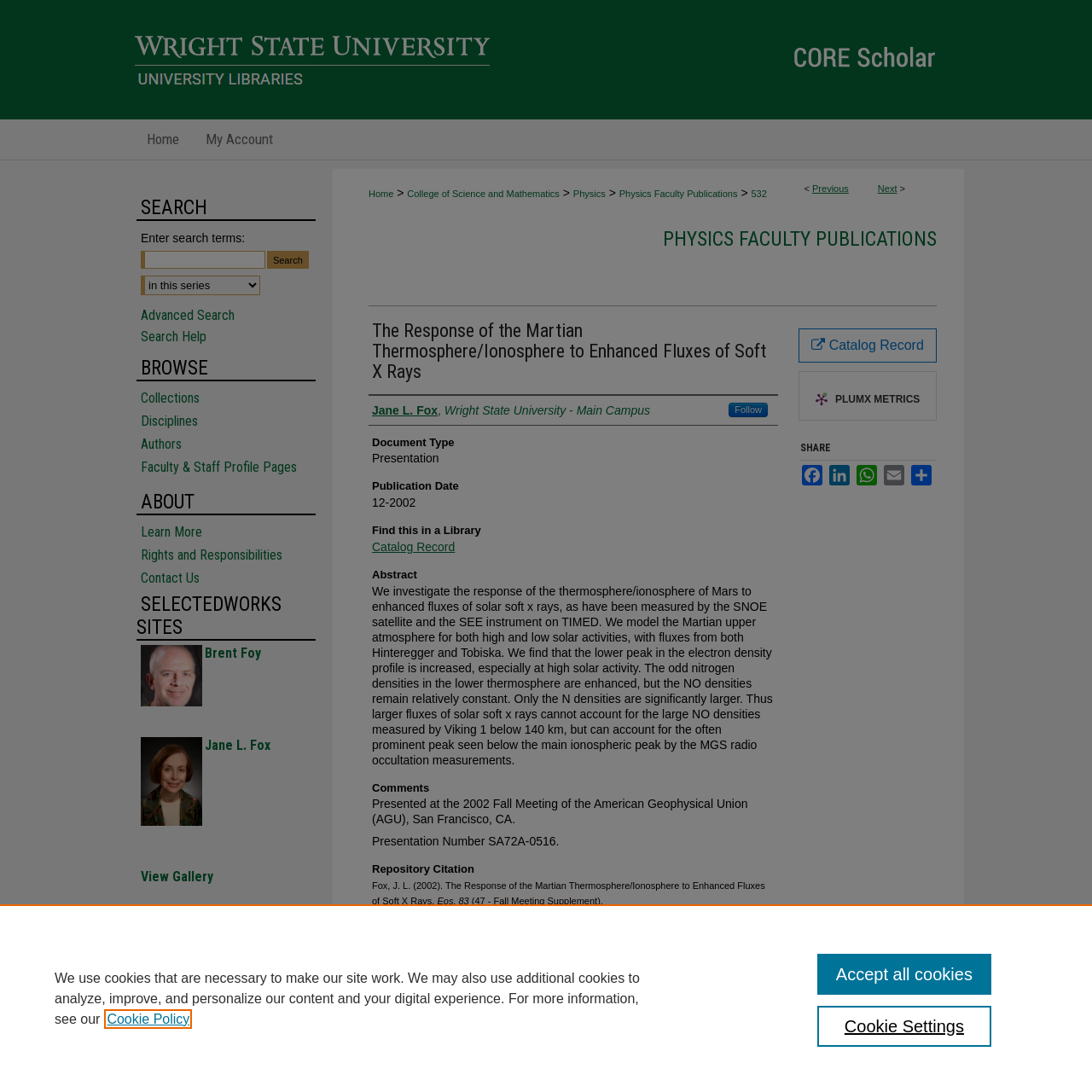Determine the bounding box coordinates of the clickable element necessary to fulfill the instruction: "Follow 'Jane L. Fox'". Provide the coordinates as four float numbers within the 0 to 1 range, i.e., [left, top, right, bottom].

[0.667, 0.369, 0.703, 0.382]